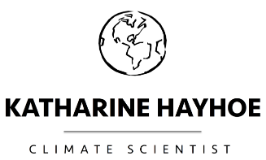What is Katharine Hayhoe's profession?
Based on the image, answer the question with as much detail as possible.

The title 'CLIMATE SCIENTIST' is displayed alongside her name, indicating her profession and expertise in the field of climate science.